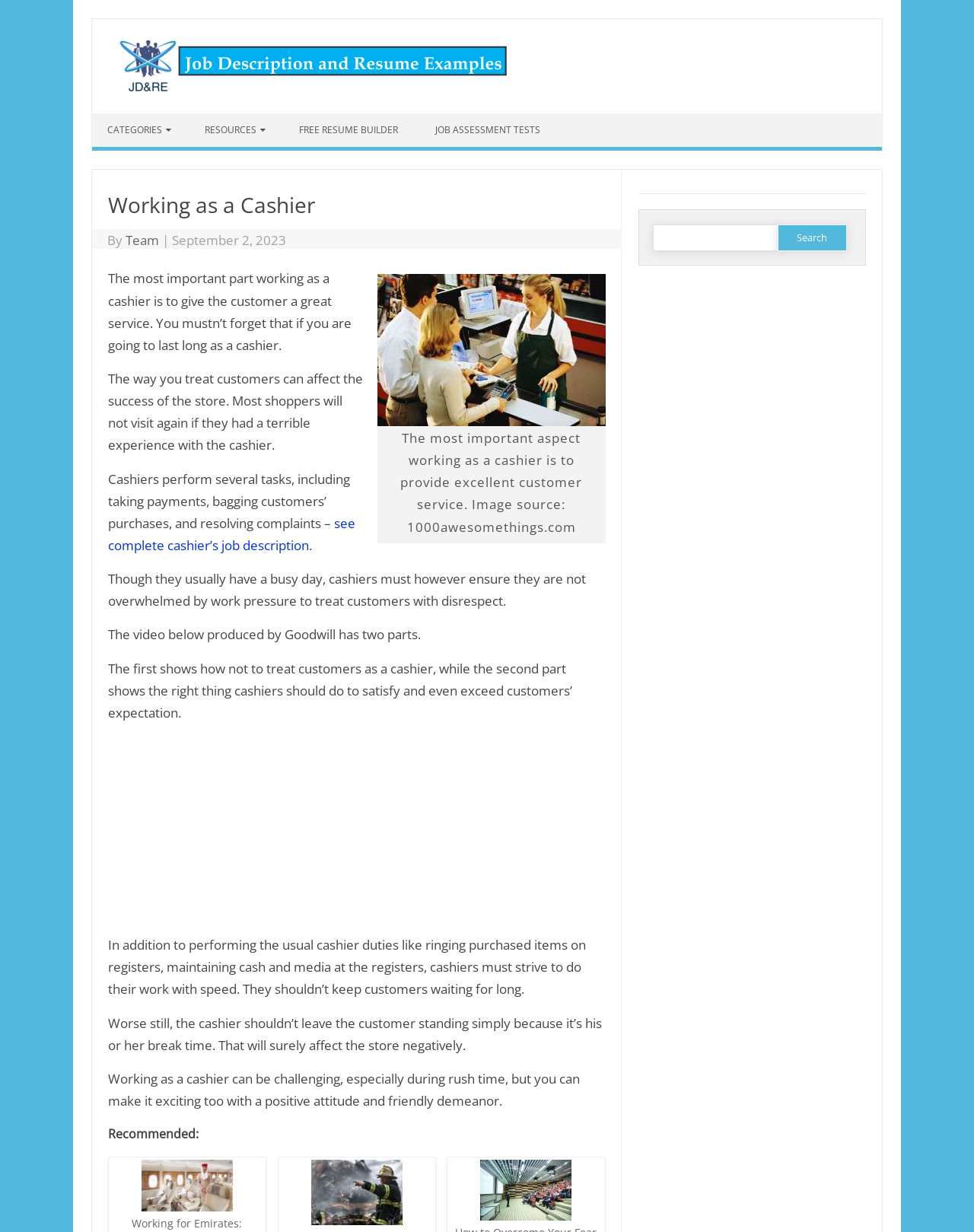Provide your answer in one word or a succinct phrase for the question: 
What is the recommended attitude for a cashier?

Positive and friendly